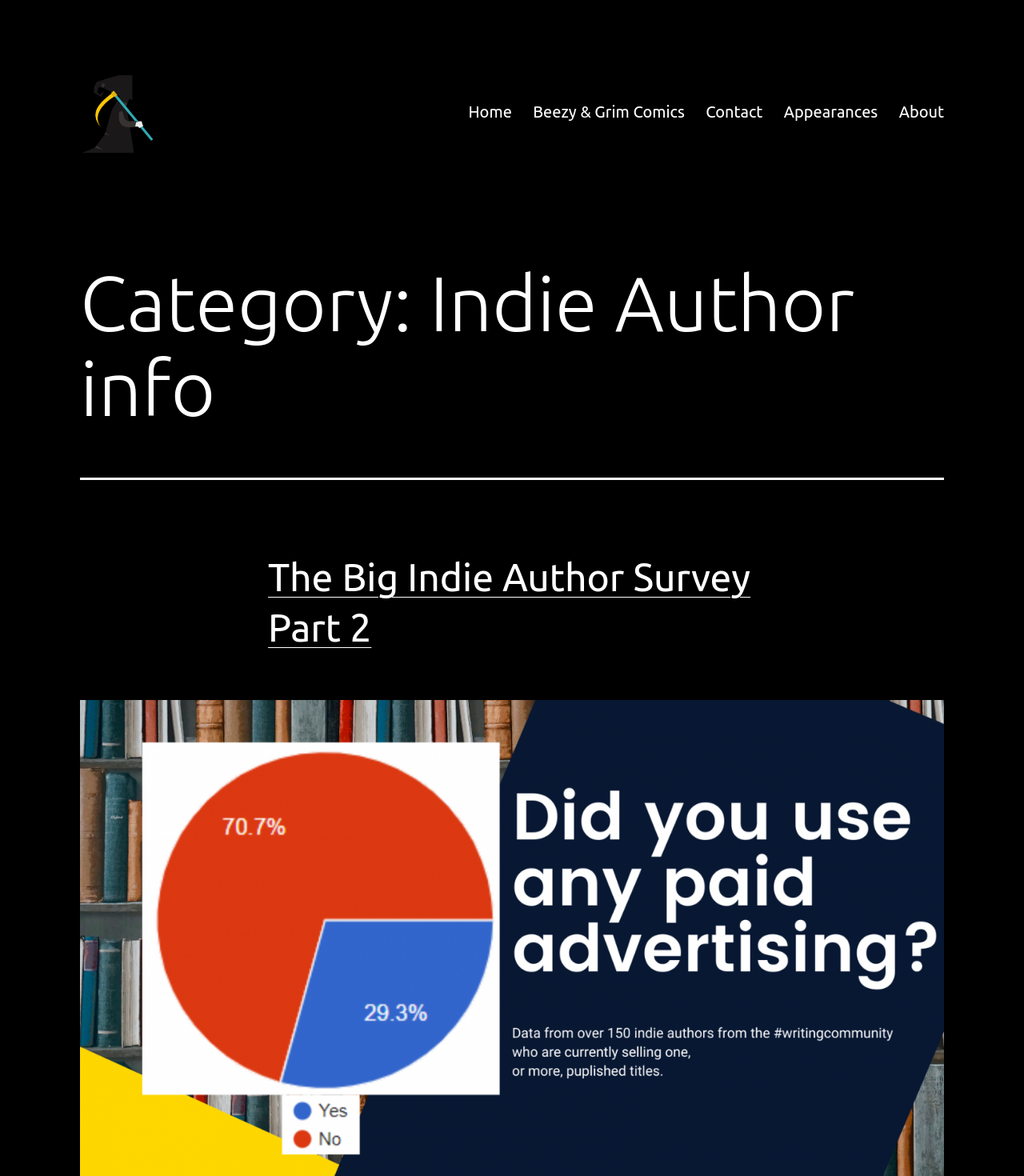Identify the bounding box of the UI component described as: "Appearances".

[0.755, 0.078, 0.868, 0.111]